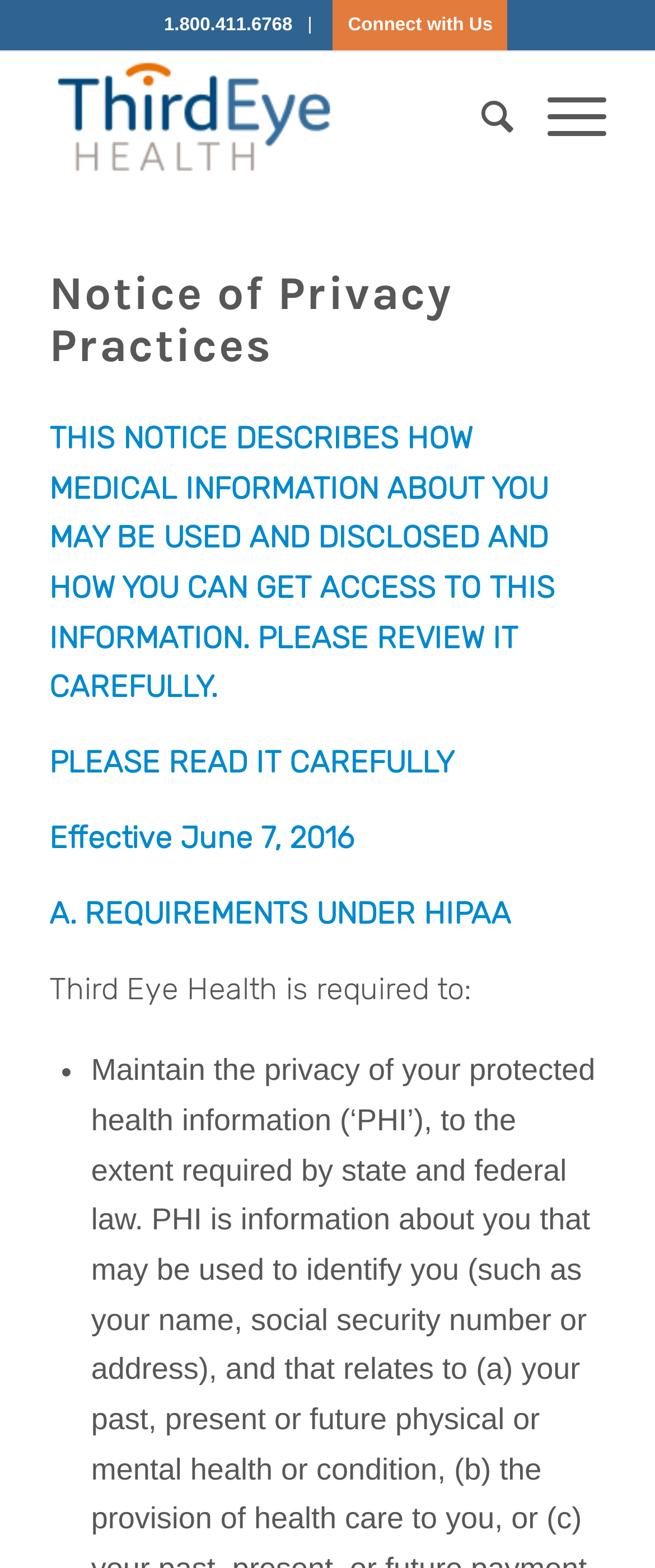Locate the bounding box of the UI element based on this description: "Menu Menu". Provide four float numbers between 0 and 1 as [left, top, right, bottom].

[0.784, 0.032, 0.925, 0.118]